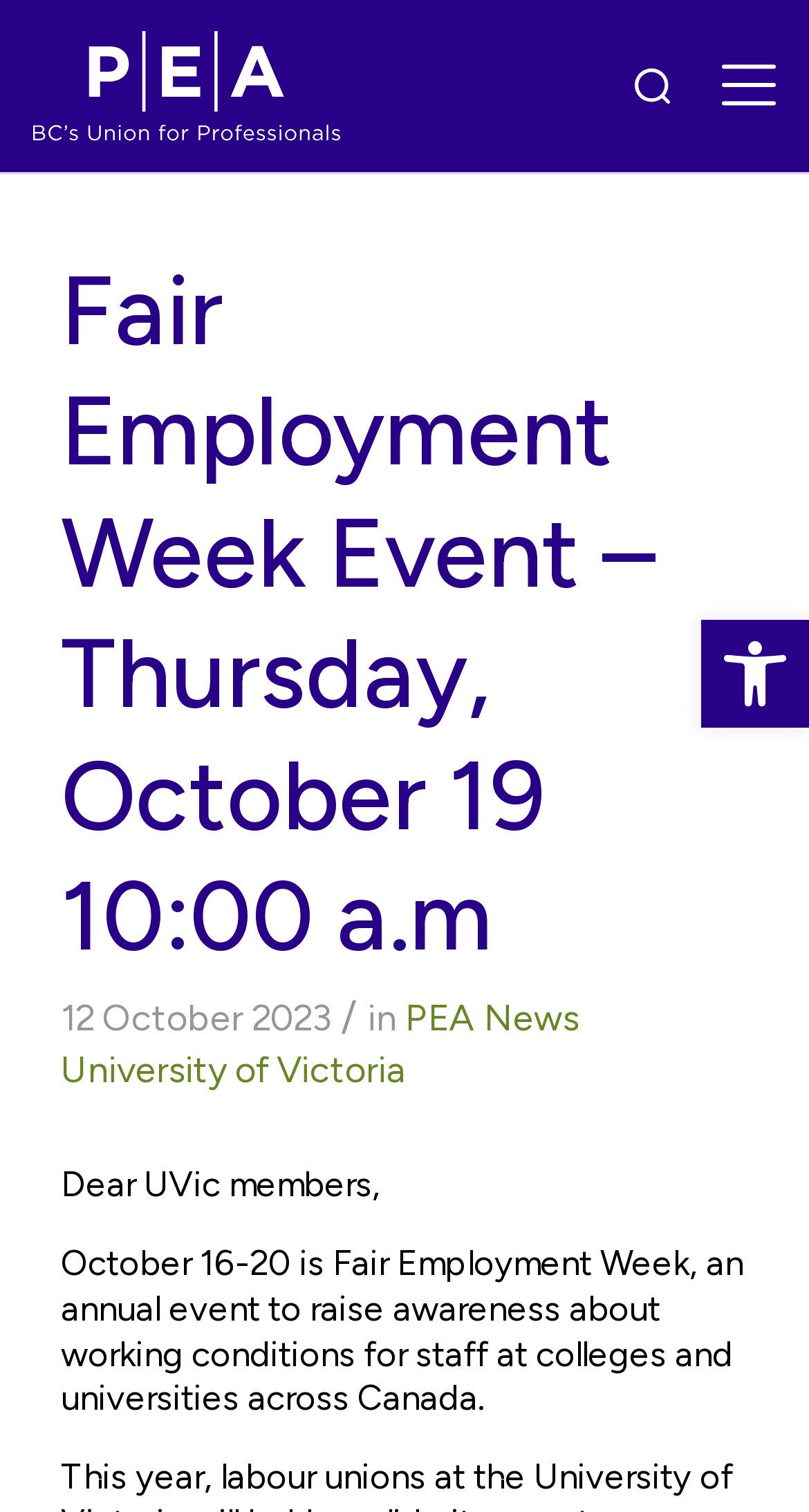Write an extensive caption that covers every aspect of the webpage.

The webpage is about Fair Employment Week, an annual event to raise awareness about working conditions for staff at colleges and universities across Canada. At the top right corner, there is a link to "Open toolbar Accessibility Tools" accompanied by an image of "Accessibility Tools". Below this, on the top left corner, is a link to "pea-logo-white" which is a graphical document. Next to it, on the top right corner, is a link to "Search".

The main content of the webpage is divided into two sections. The top section has a heading that reads "Fair Employment Week Event – Thursday, October 19 10:00 a.m" followed by the date "12 October 2023" and a link to "PEA News" and "University of Victoria". 

The bottom section starts with a greeting "Dear UVic members," followed by a paragraph explaining the purpose of Fair Employment Week. This paragraph is positioned below the heading and takes up most of the width of the webpage.